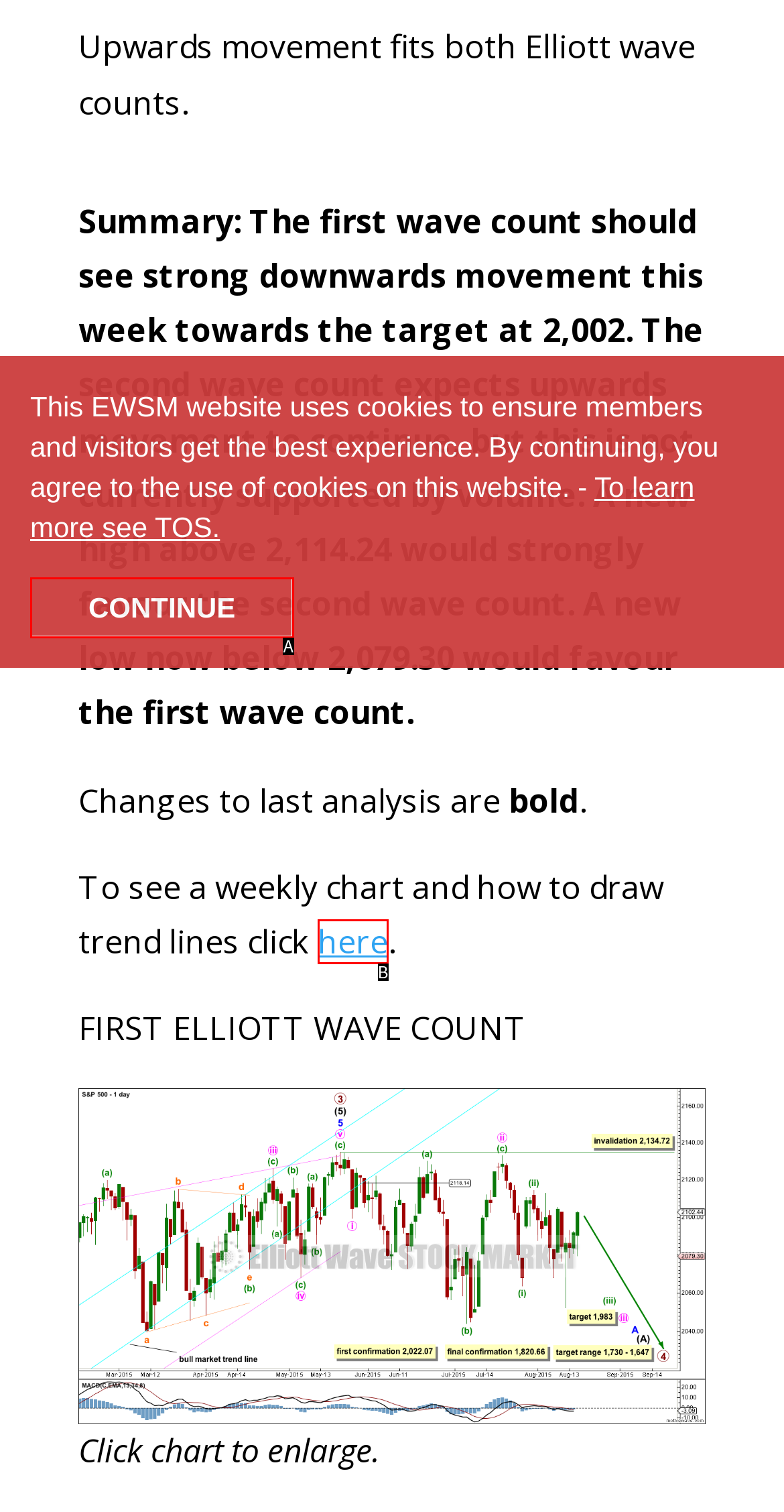Identify the HTML element that corresponds to the description: CONTINUE Provide the letter of the matching option directly from the choices.

A